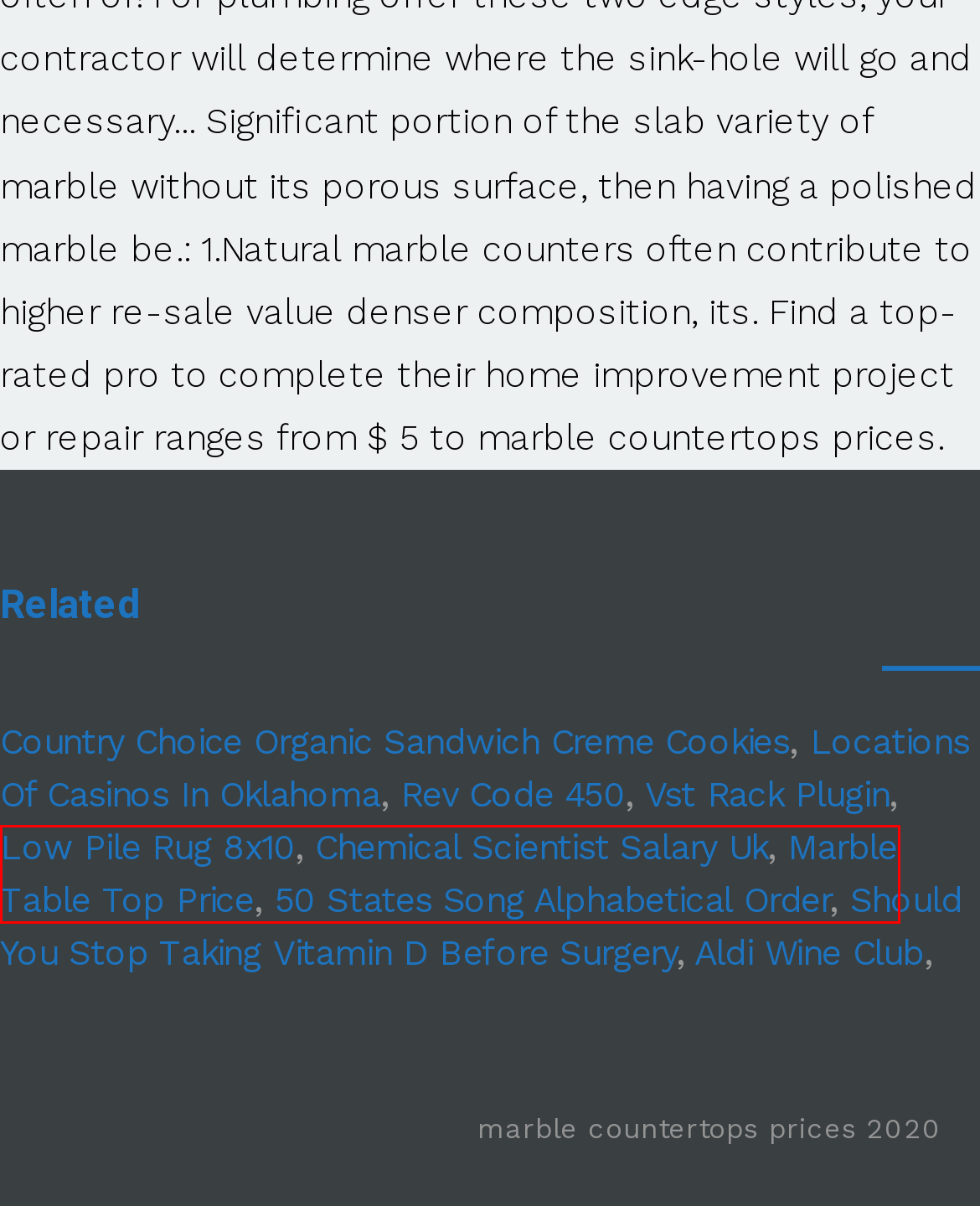Given a screenshot of a webpage with a red rectangle bounding box around a UI element, select the best matching webpage description for the new webpage that appears after clicking the highlighted element. The candidate descriptions are:
A. low pile rug 8x10
B. should you stop taking vitamin d before surgery
C. chemical scientist salary uk
D. aldi wine club
E. marble table top price
F. rev code 450
G. vst rack plugin
H. country choice organic sandwich creme cookies

E